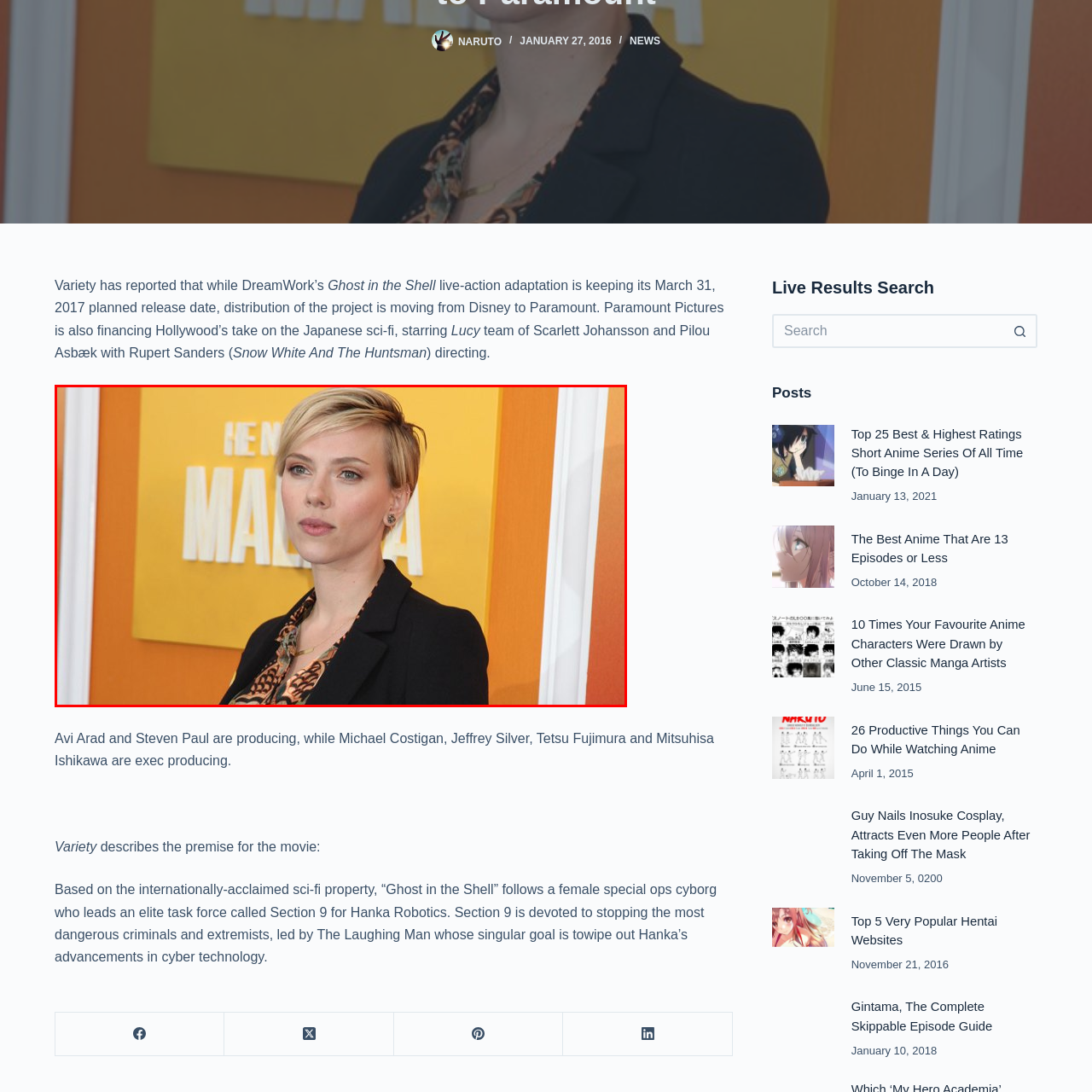Provide a thorough description of the scene captured within the red rectangle.

The image features a posed portrait of a woman with short, styled blonde hair and a serious expression, dressed in a black blazer over an intricately patterned blouse. She stands confidently in front of a vibrant orange backdrop that includes the title "NARUTO." This setting suggests a red carpet or promotional event, likely related to a film or television feature. The overall ambiance conveys an air of sophistication and glamour, indicative of a celebrity presence at a significant media-related occasion.